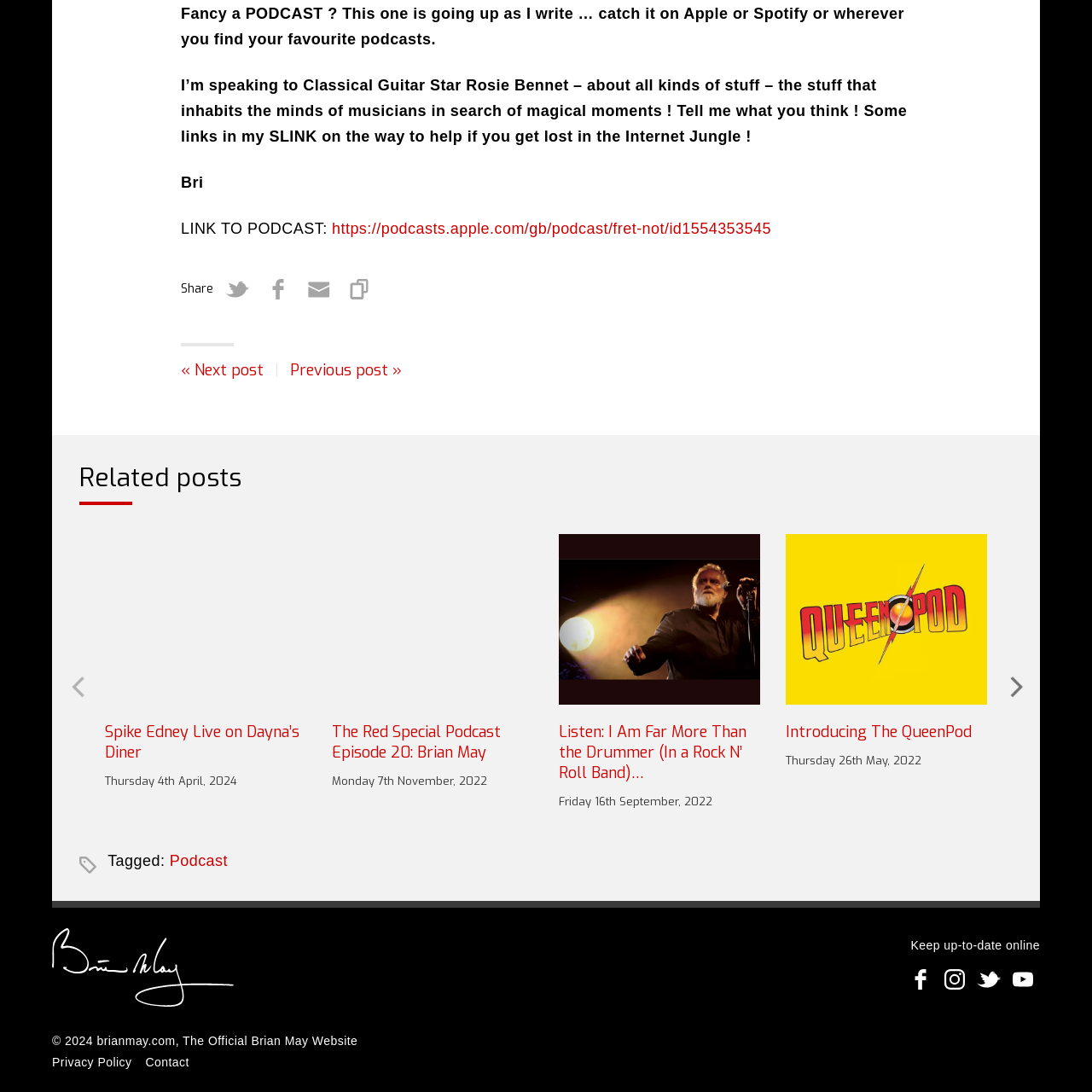Look at the image marked by the red box and respond with a single word or phrase: What type of content is promoted on this webpage?

Podcast promotions